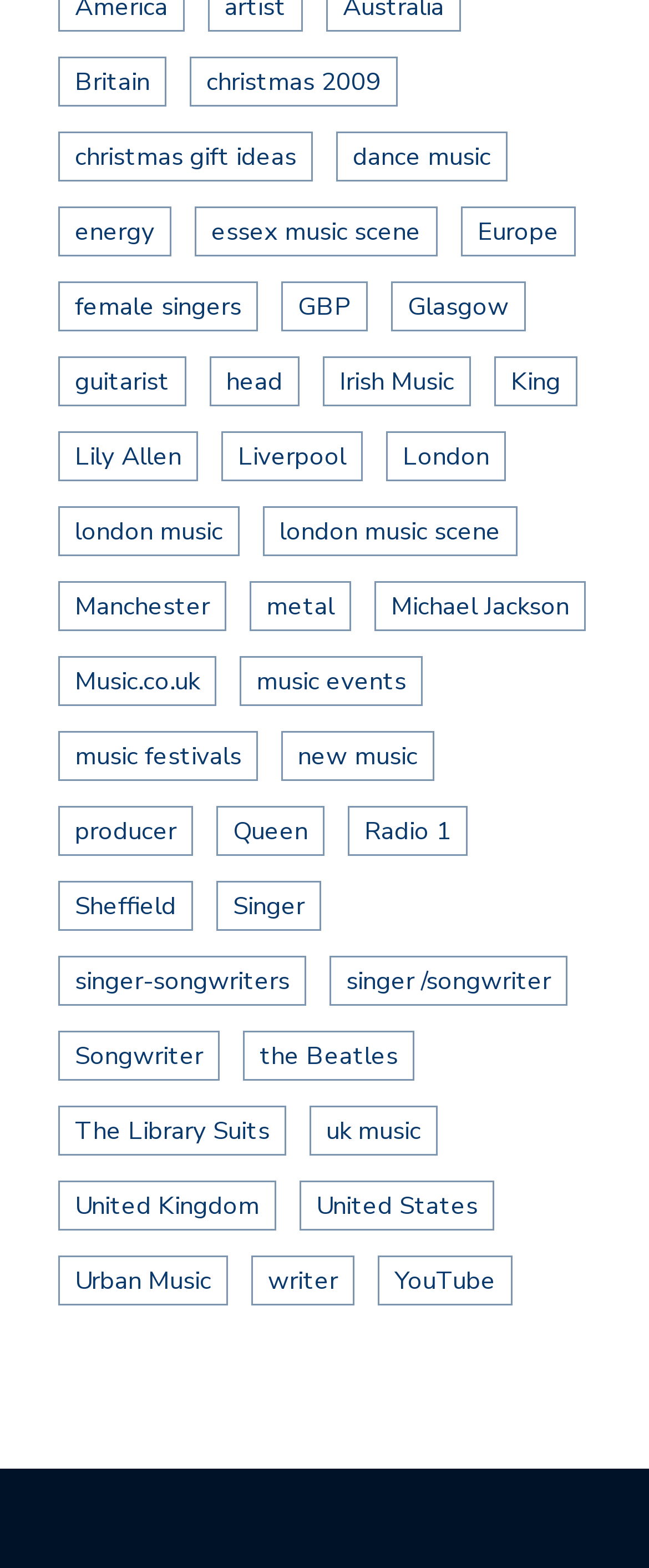Locate the bounding box coordinates of the clickable area needed to fulfill the instruction: "browse March 2024".

None